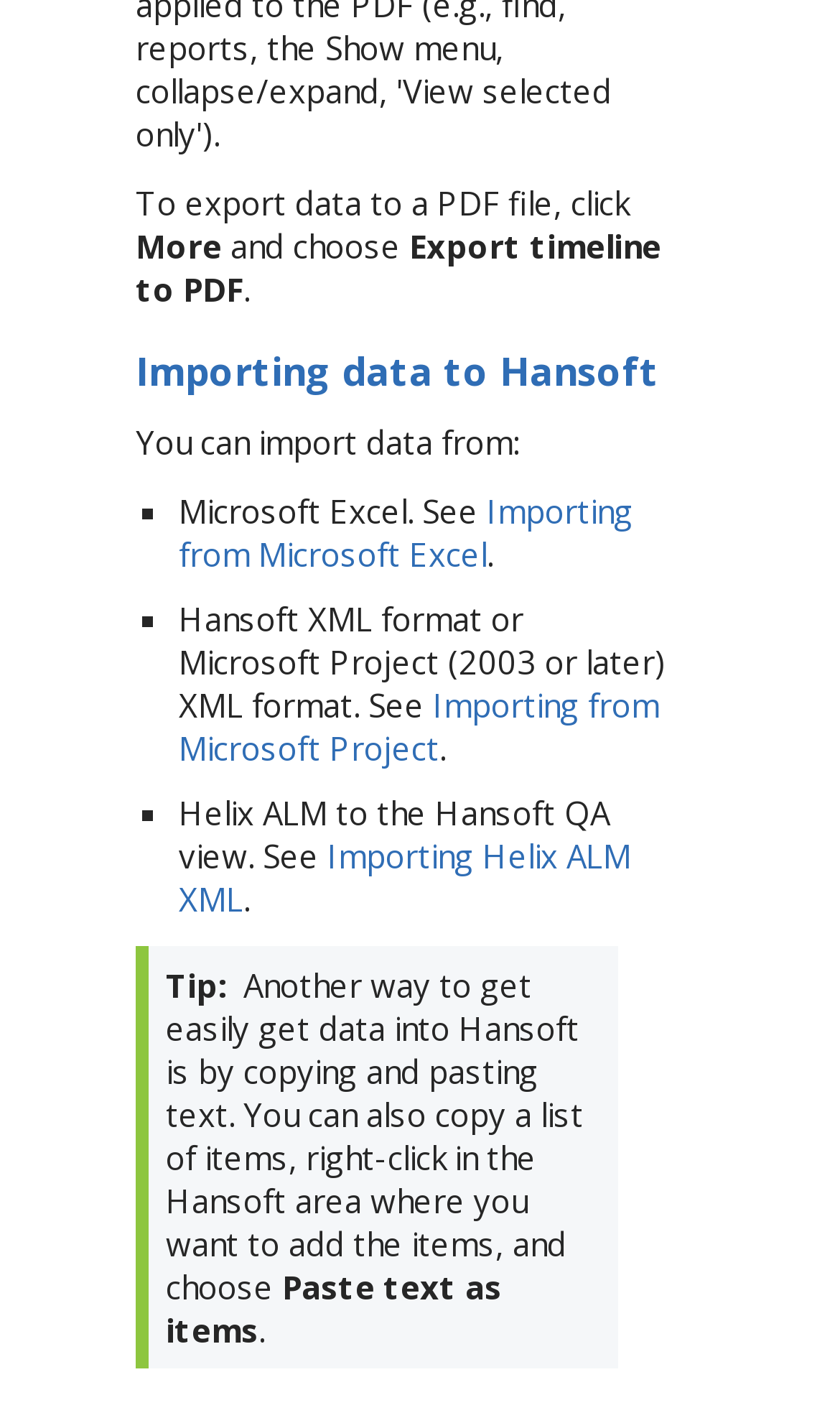Examine the image carefully and respond to the question with a detailed answer: 
What is the name of the application that can import data from Helix ALM?

The webpage mentions that Hansoft can import data from Helix ALM. This is stated in the sentence 'You can import data from Helix ALM to the Hansoft QA view'.